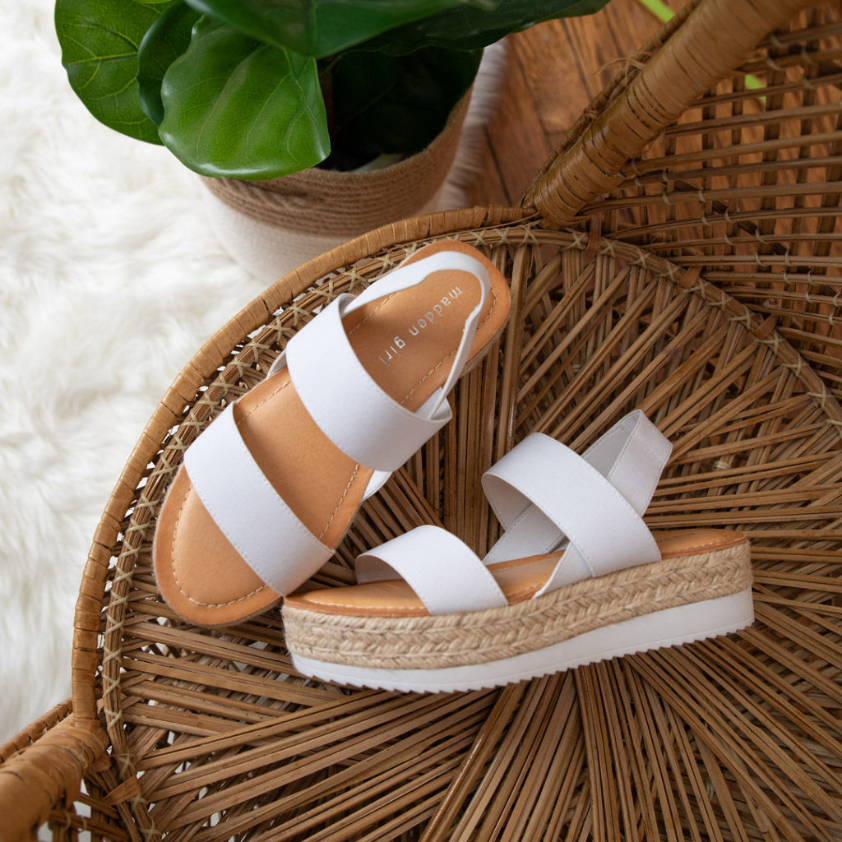What is in the background of the image?
Look at the image and answer with only one word or phrase.

A green potted plant